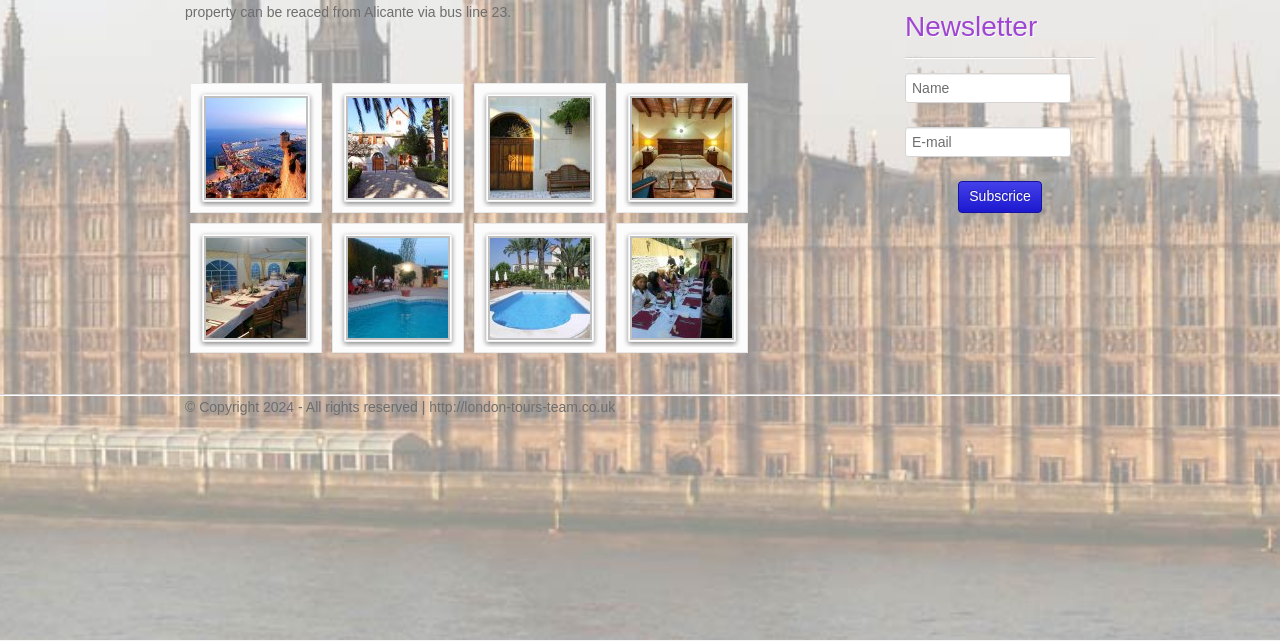Determine the bounding box coordinates of the UI element described by: "title="alicante hotel 9"".

[0.159, 0.435, 0.241, 0.46]